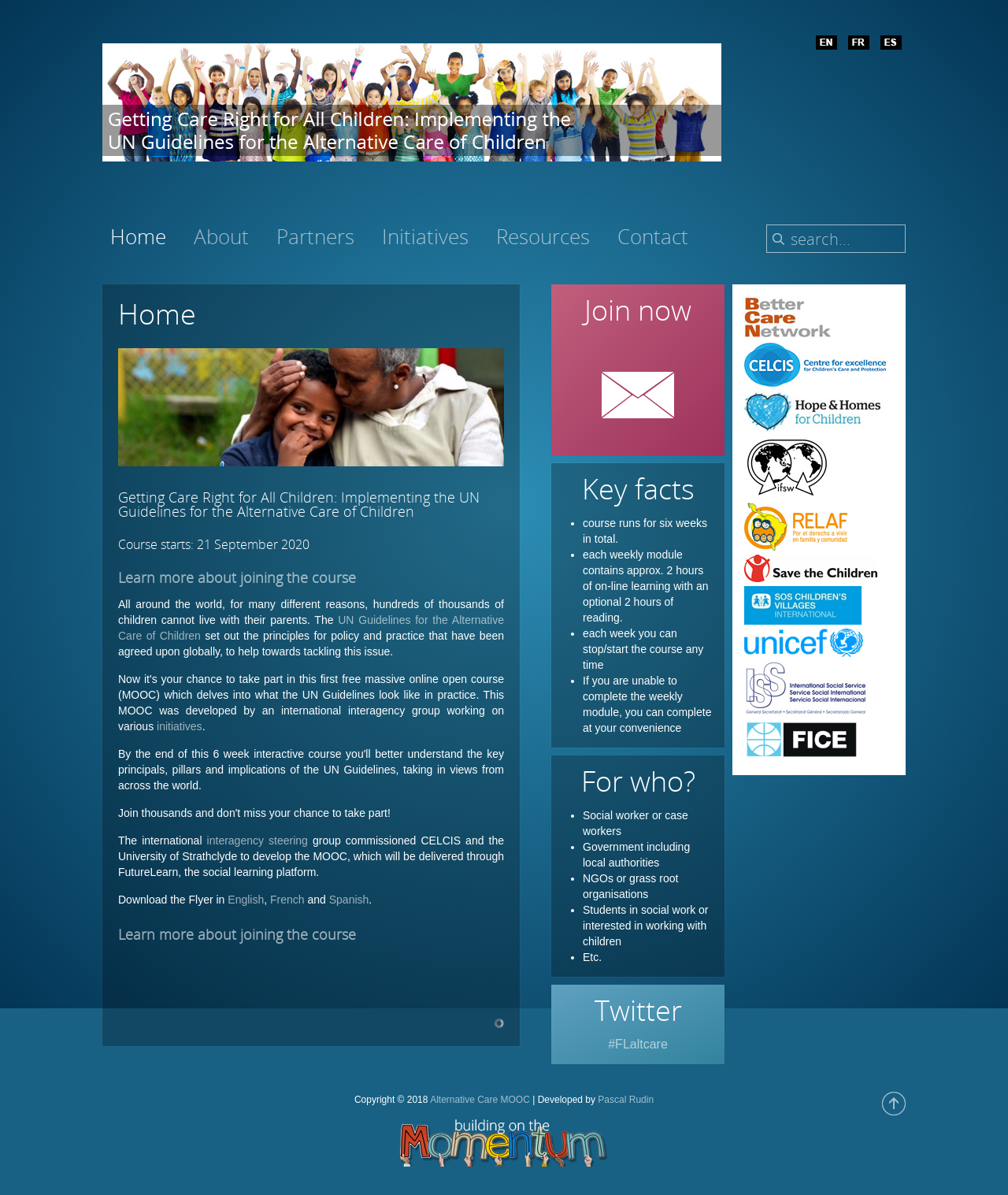Using the element description: "#FLaltcare", determine the bounding box coordinates. The coordinates should be in the format [left, top, right, bottom], with values between 0 and 1.

[0.603, 0.868, 0.662, 0.879]